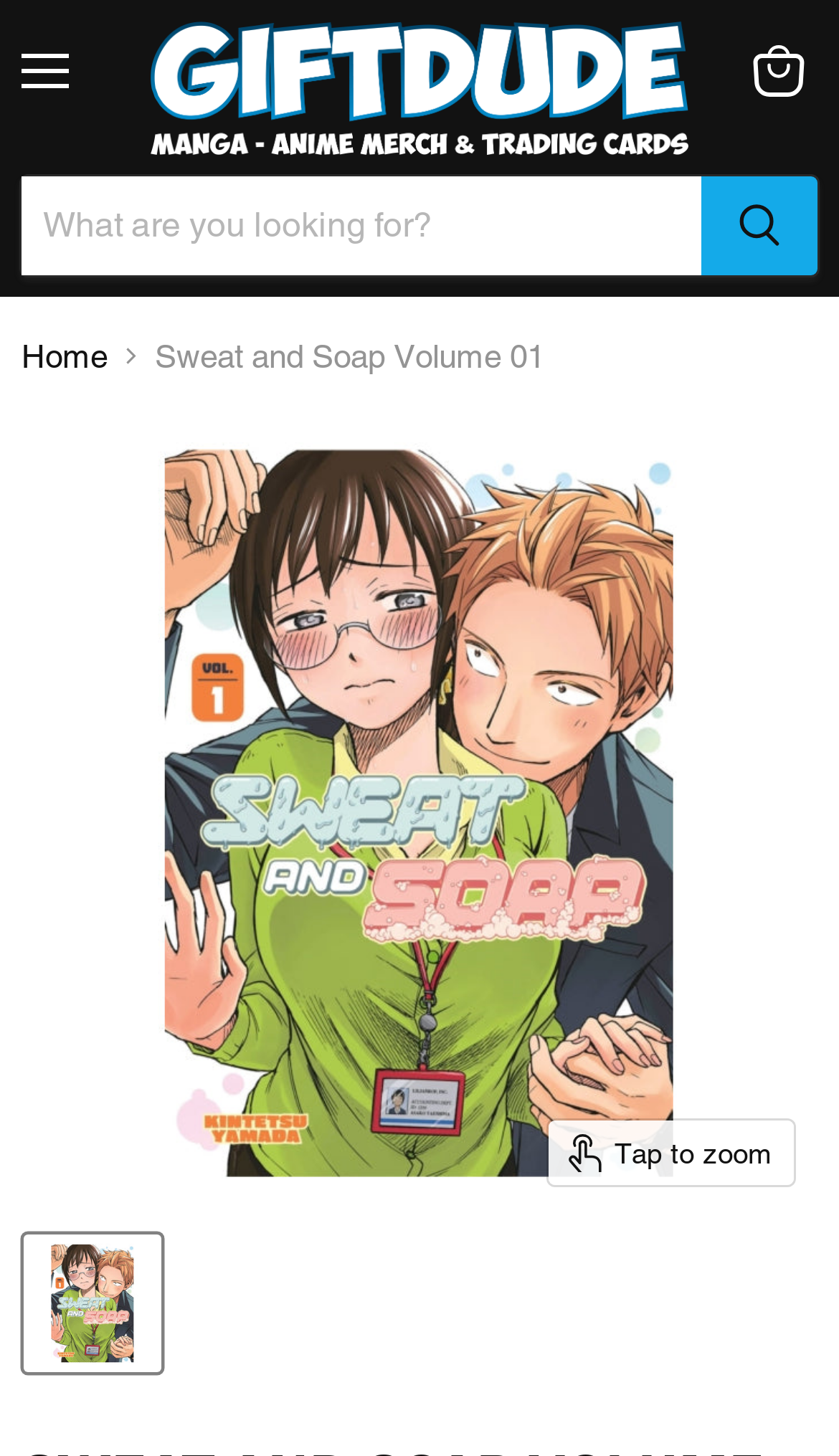Identify the primary heading of the webpage and provide its text.

SWEAT AND SOAP VOLUME 01